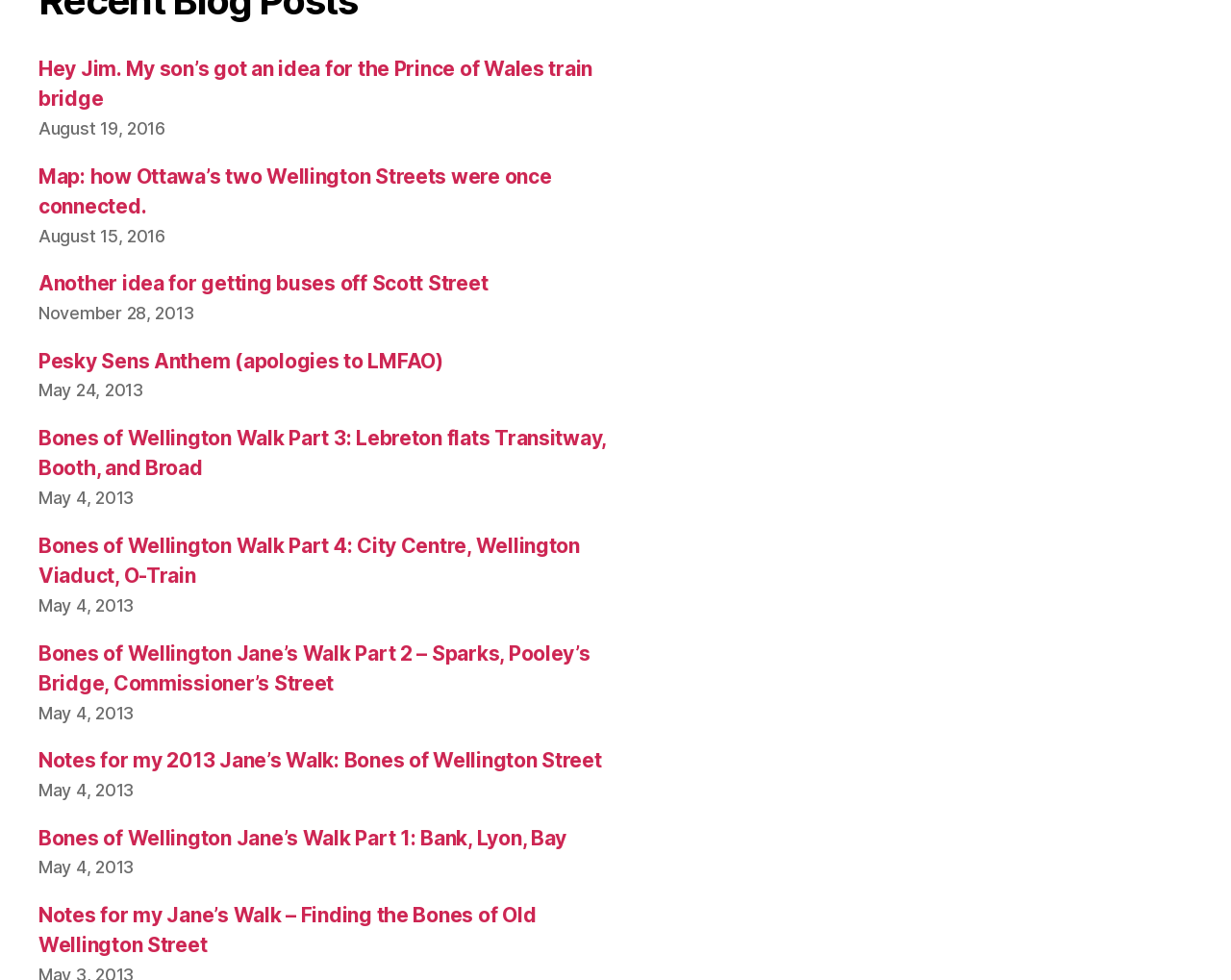How many links are on the webpage?
Look at the image and respond with a single word or a short phrase.

10